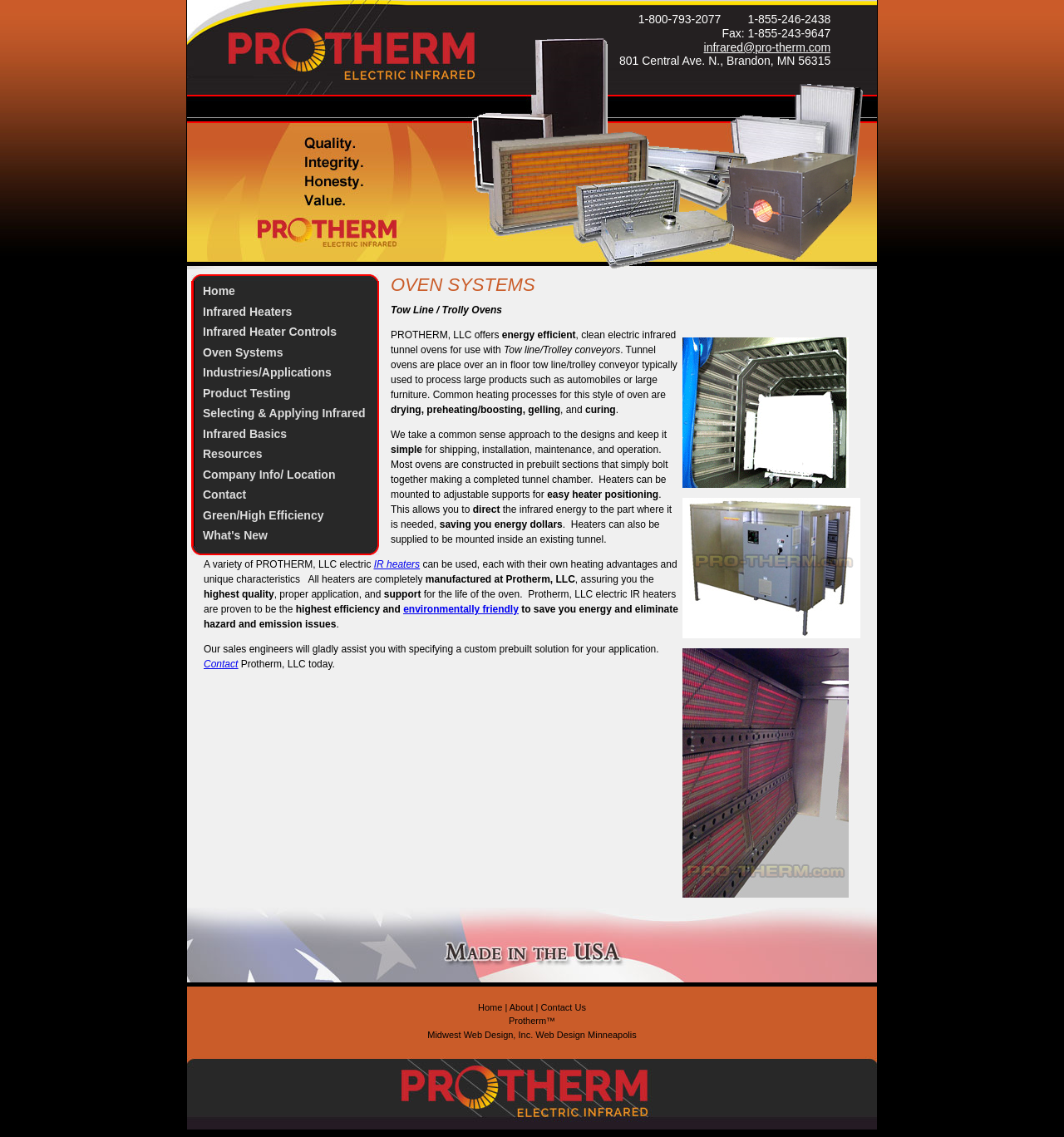Kindly determine the bounding box coordinates of the area that needs to be clicked to fulfill this instruction: "View the 'Tow Line / Trolly Ovens' page".

[0.367, 0.268, 0.472, 0.278]